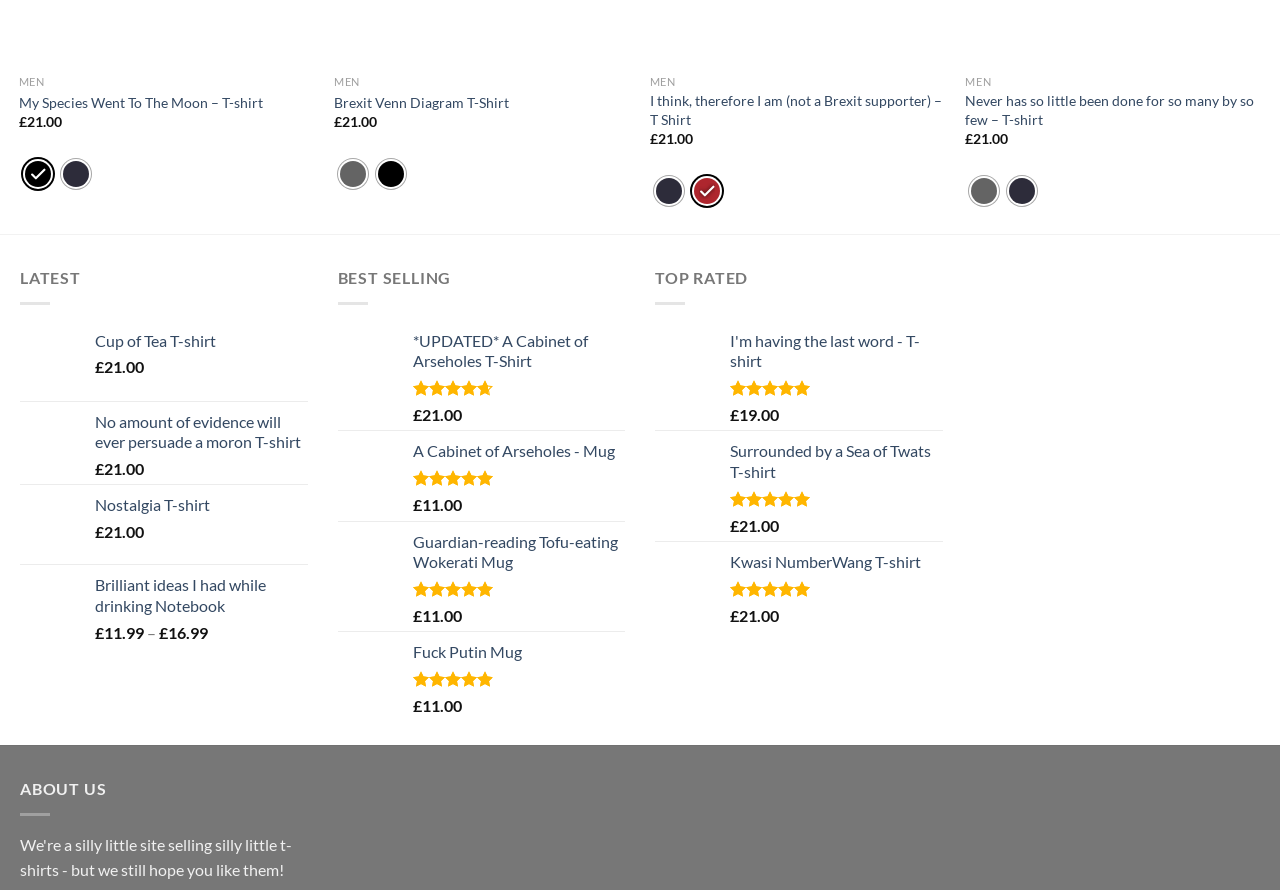Identify the bounding box for the described UI element. Provide the coordinates in (top-left x, top-left y, bottom-right x, bottom-right y) format with values ranging from 0 to 1: title="Red"

[0.54, 0.198, 0.564, 0.231]